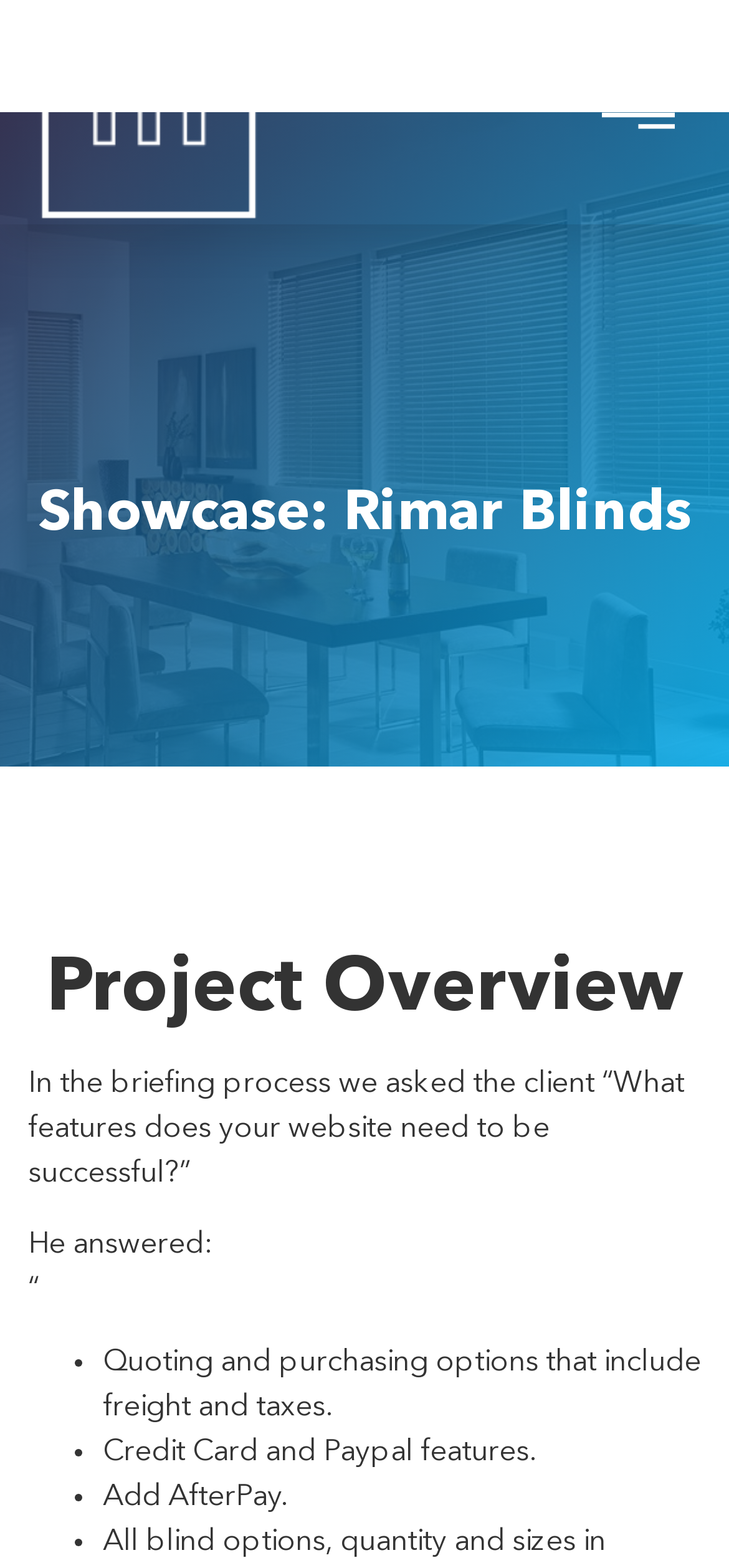What is the title or heading displayed on the webpage?

Showcase: Rimar Blinds